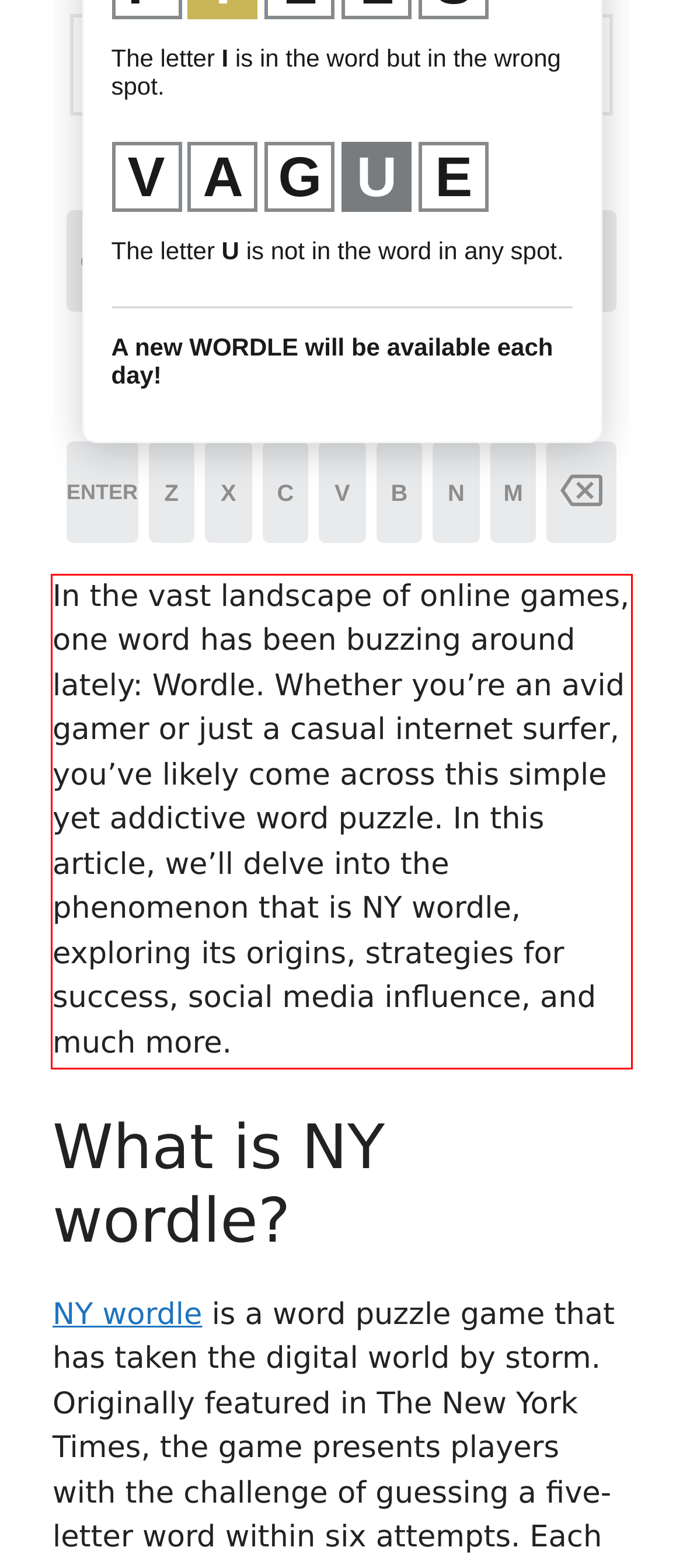Perform OCR on the text inside the red-bordered box in the provided screenshot and output the content.

In the vast landscape of online games, one word has been buzzing around lately: Wordle. Whether you’re an avid gamer or just a casual internet surfer, you’ve likely come across this simple yet addictive word puzzle. In this article, we’ll delve into the phenomenon that is NY wordle, exploring its origins, strategies for success, social media influence, and much more.